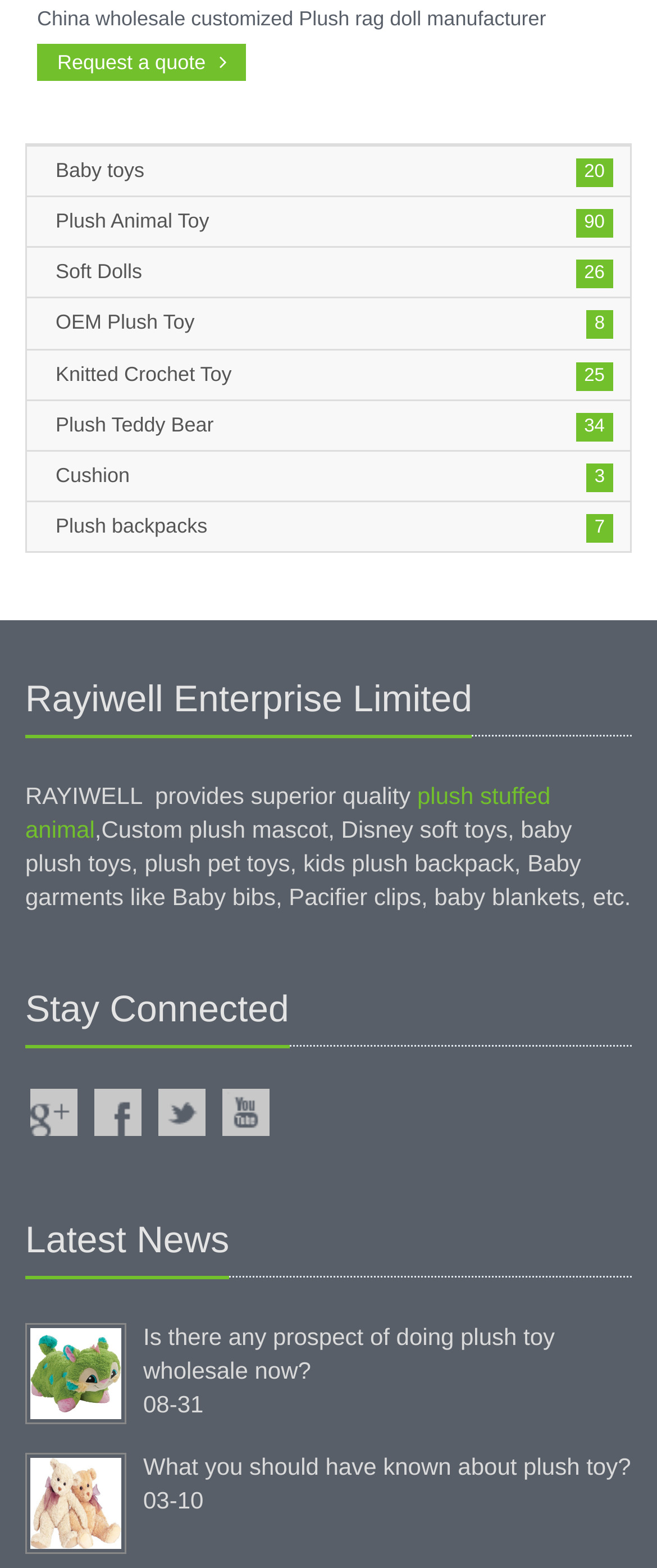Please identify the bounding box coordinates of the element I should click to complete this instruction: 'Read about Rayiwell Enterprise Limited'. The coordinates should be given as four float numbers between 0 and 1, like this: [left, top, right, bottom].

[0.038, 0.428, 0.719, 0.471]